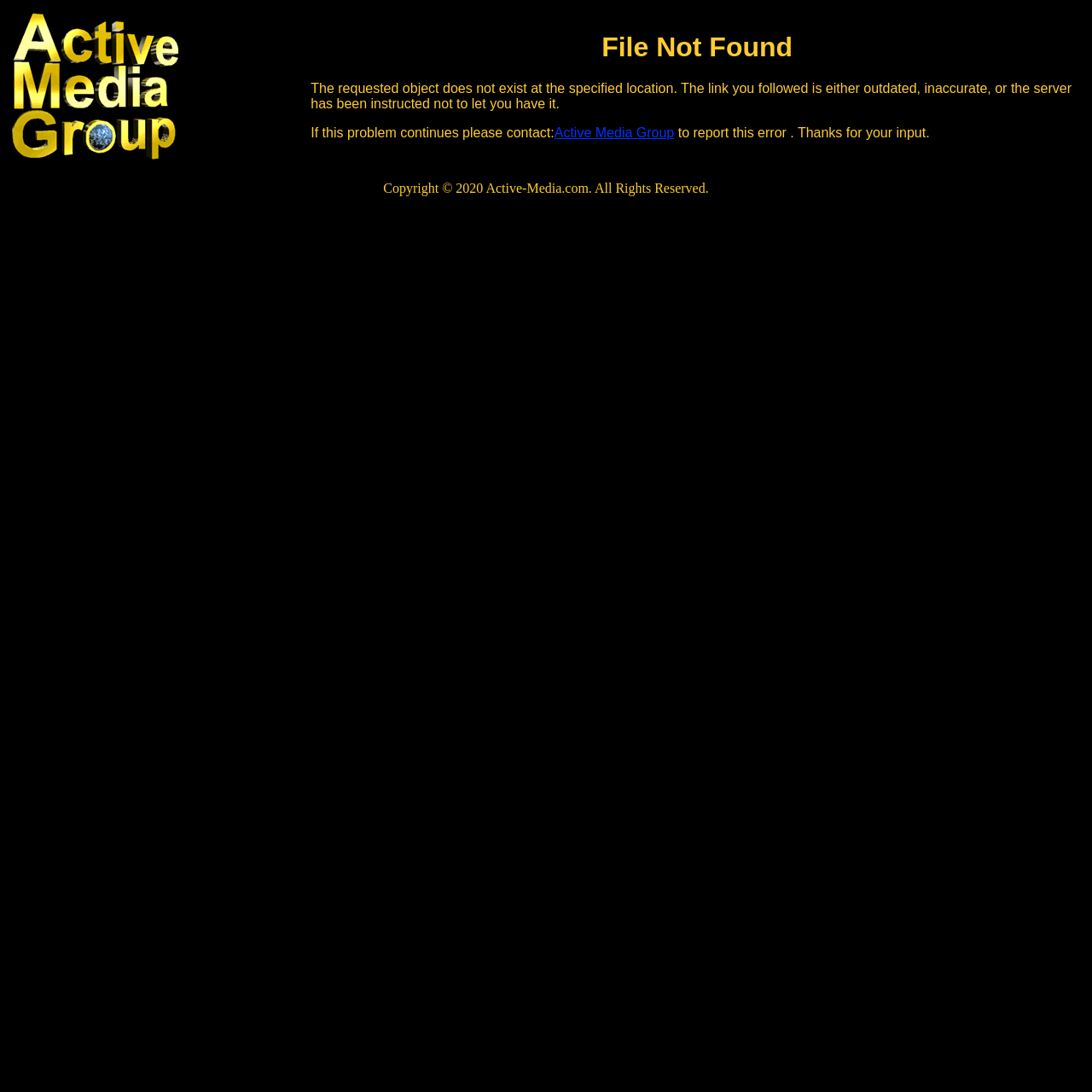Refer to the image and answer the question with as much detail as possible: What is the name of the group to contact for errors?

The name of the group to contact for errors is mentioned in the error message, which is a link with the text 'Active Media Group'. This link is located in a table cell, which is a part of a table row, and the table is contained within the root element.